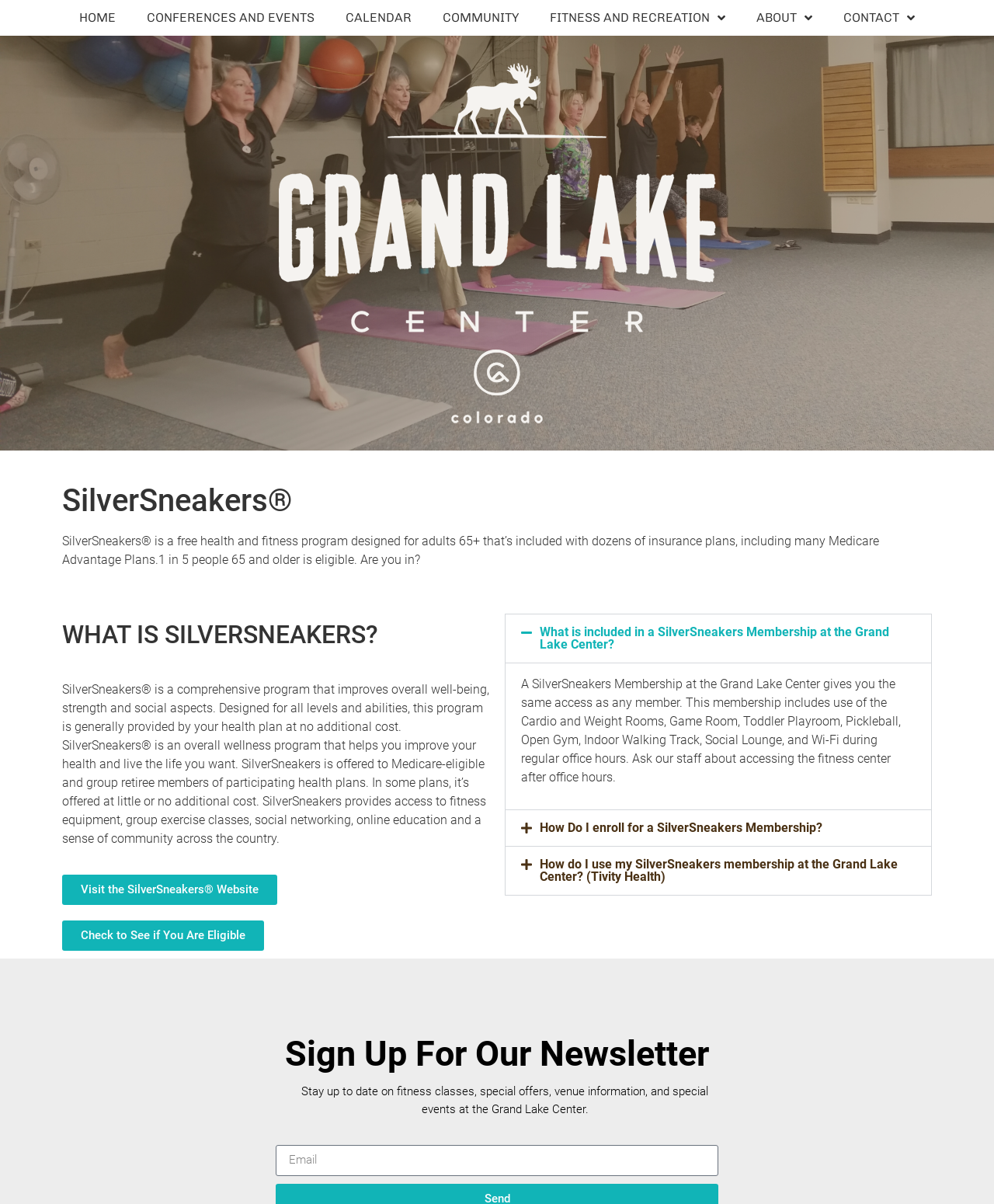What is SilverSneakers?
Based on the image, provide a one-word or brief-phrase response.

Free health and fitness program